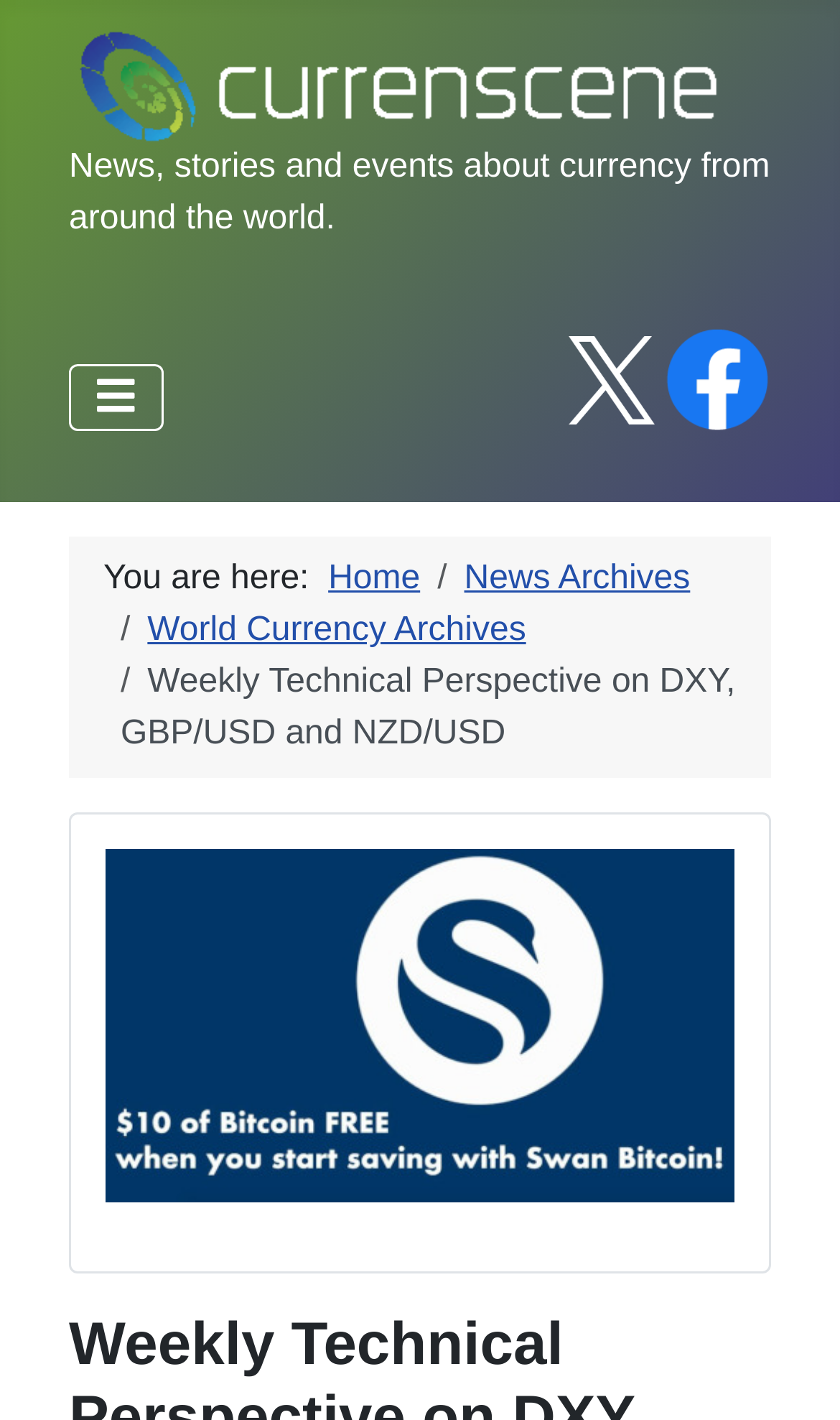Please mark the clickable region by giving the bounding box coordinates needed to complete this instruction: "Click on the Back to Top link".

[0.862, 0.92, 0.959, 0.983]